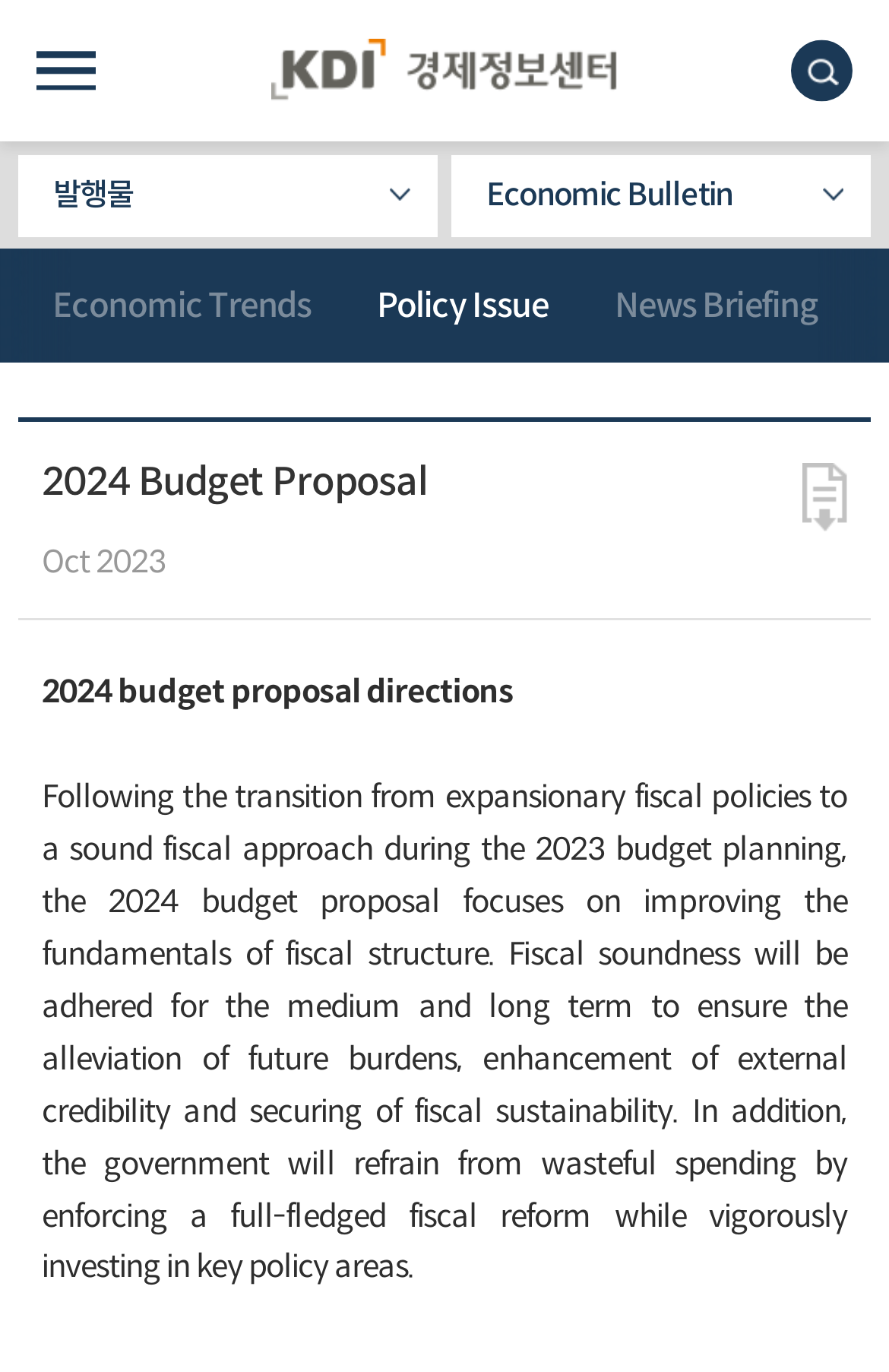What is the date mentioned on the page?
Answer the question with a thorough and detailed explanation.

I found the answer by looking at the static text element located at [0.047, 0.395, 0.186, 0.424] which displays the date 'Oct 2023'.